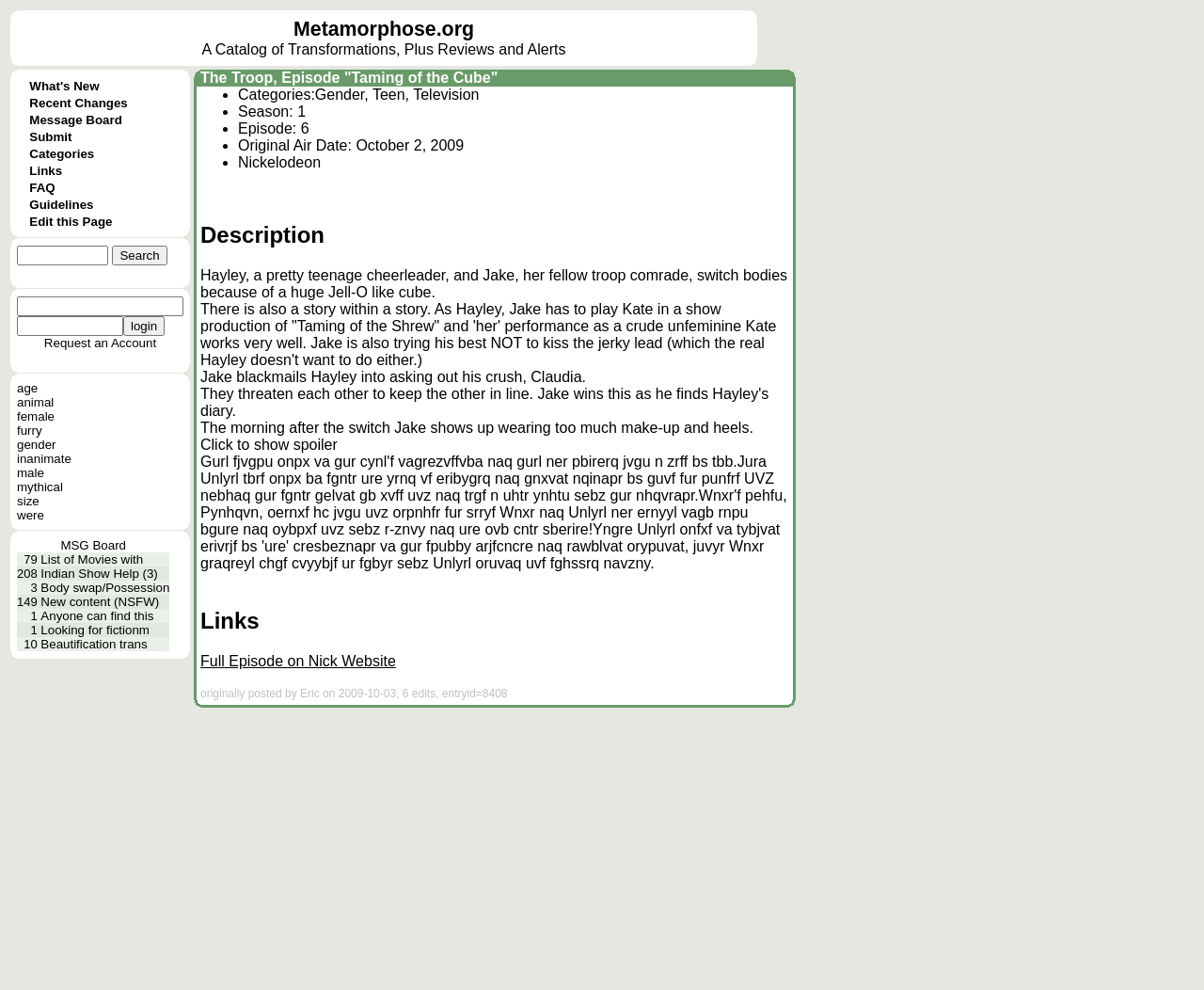Locate the bounding box of the UI element defined by this description: "female". The coordinates should be given as four float numbers between 0 and 1, formatted as [left, top, right, bottom].

[0.014, 0.413, 0.045, 0.428]